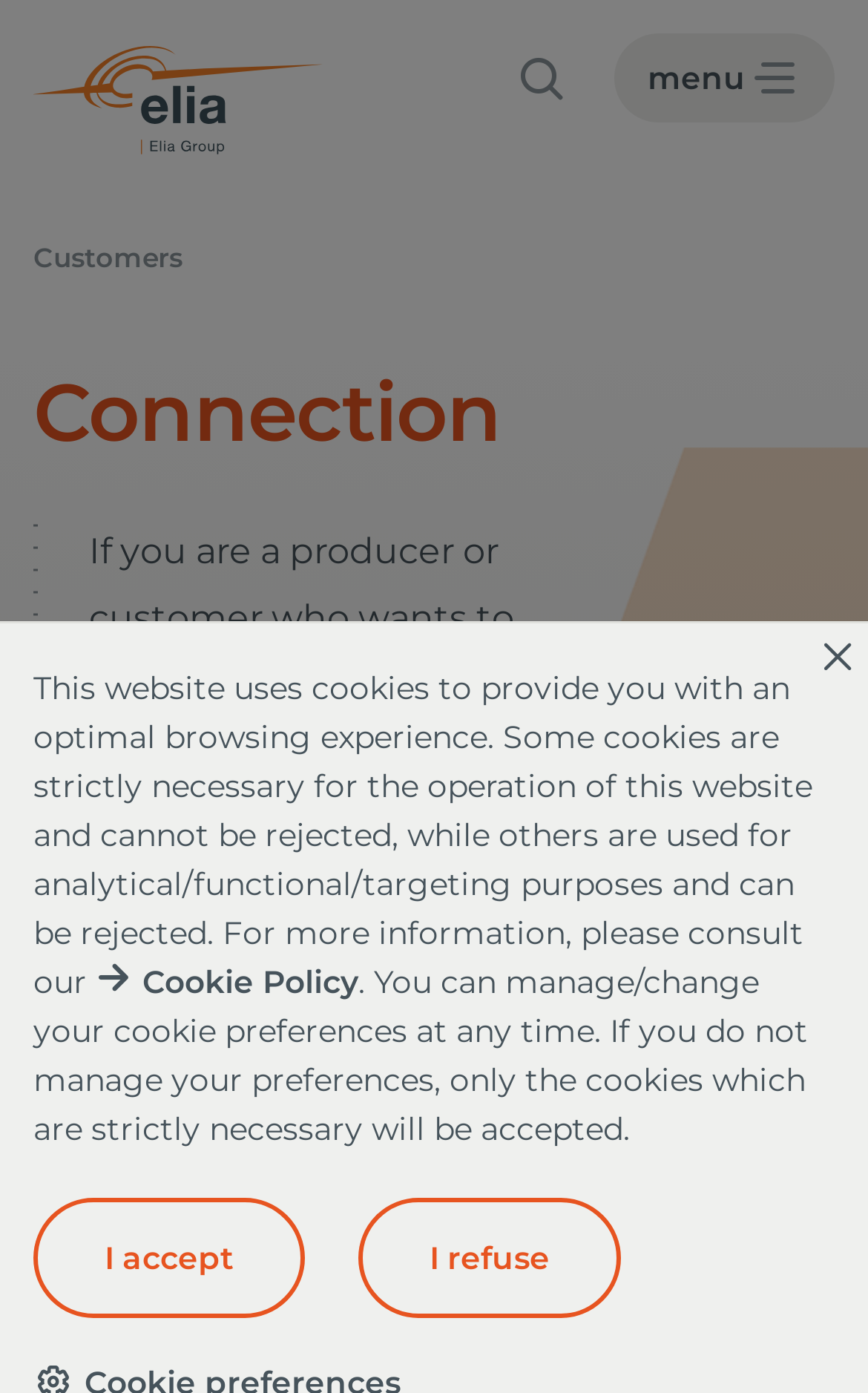What is the purpose of the connection contract?
From the image, provide a succinct answer in one word or a short phrase.

To connect electrical facilities to the grid